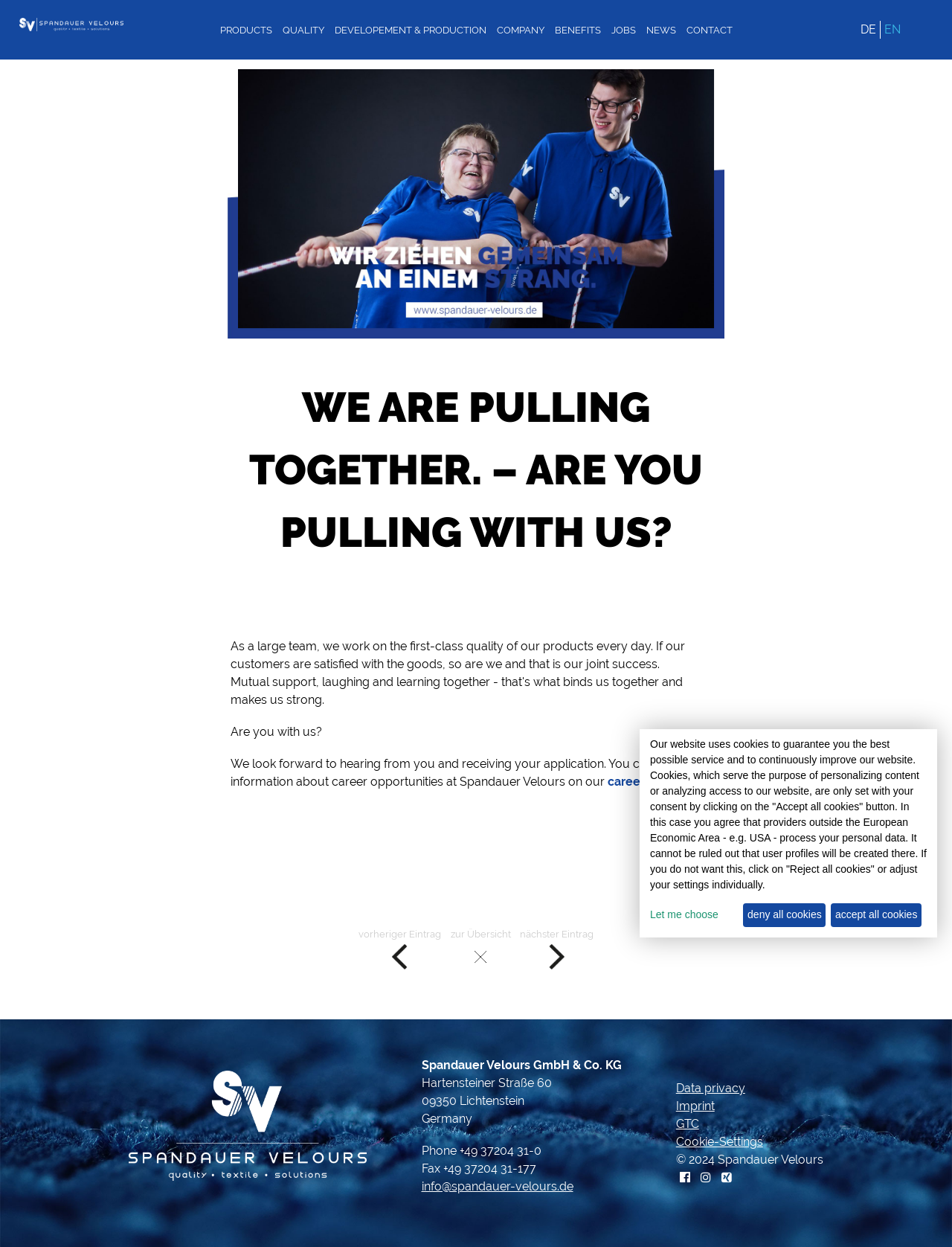What is the link to the careers page?
Based on the image content, provide your answer in one word or a short phrase.

careers page